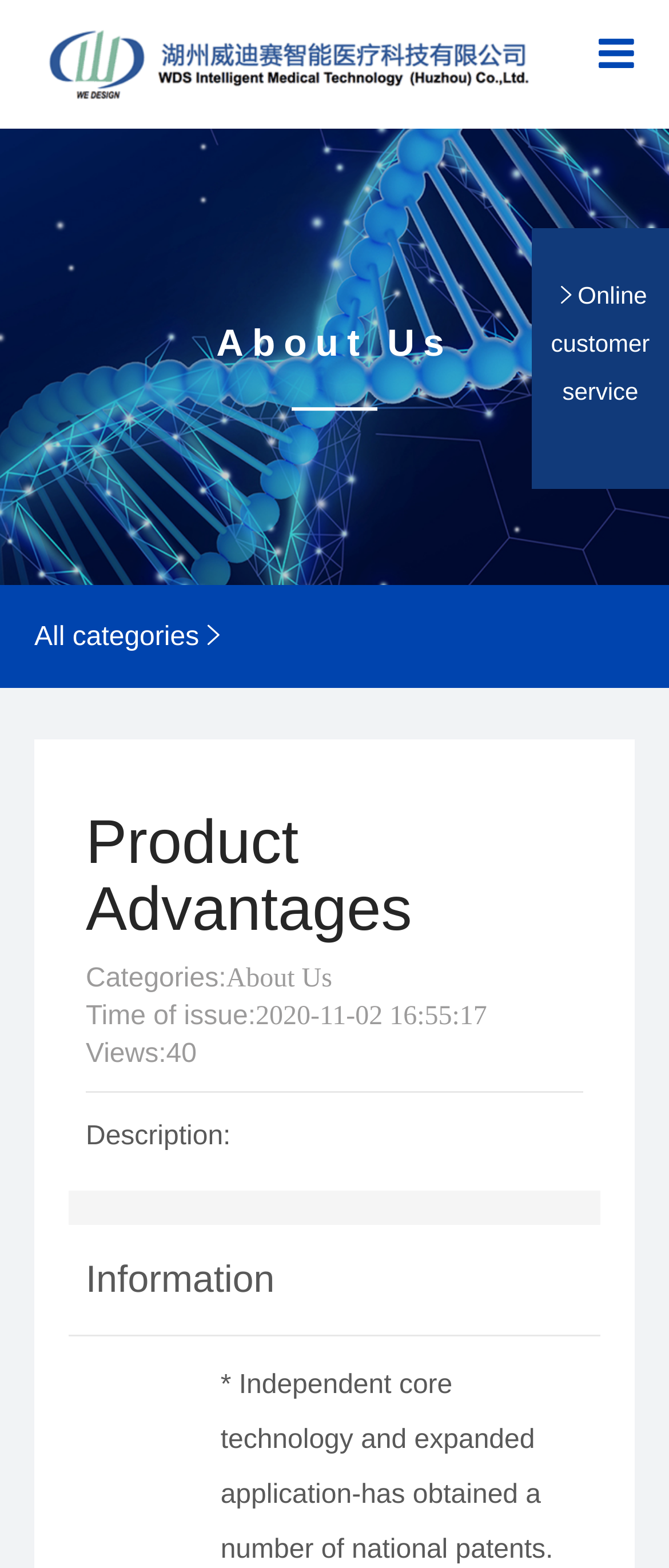Specify the bounding box coordinates of the element's region that should be clicked to achieve the following instruction: "Check News Center". The bounding box coordinates consist of four float numbers between 0 and 1, in the format [left, top, right, bottom].

[0.051, 0.446, 0.949, 0.503]